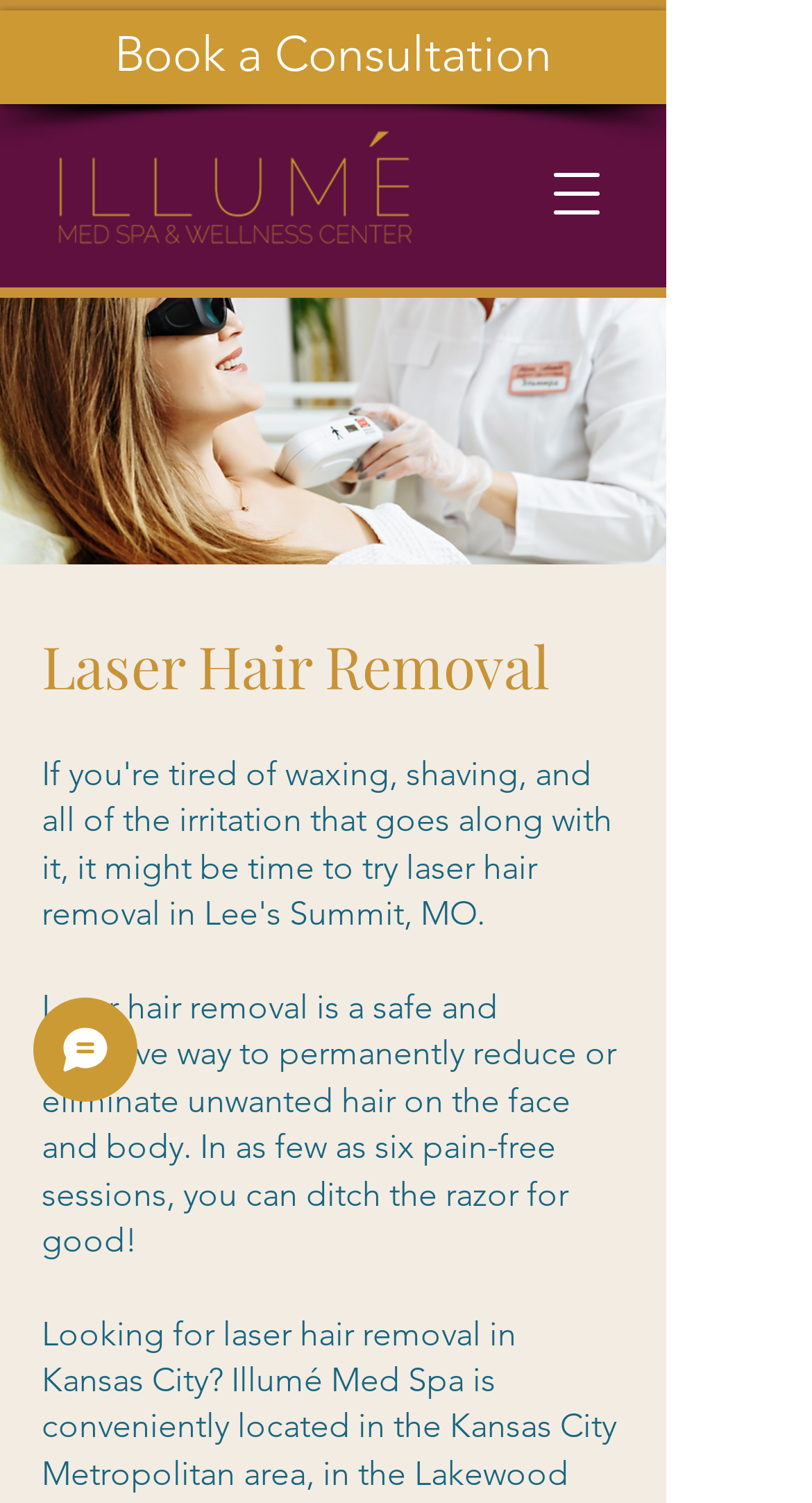What is the name of the med spa?
Using the visual information, respond with a single word or phrase.

Illumé Med Spa